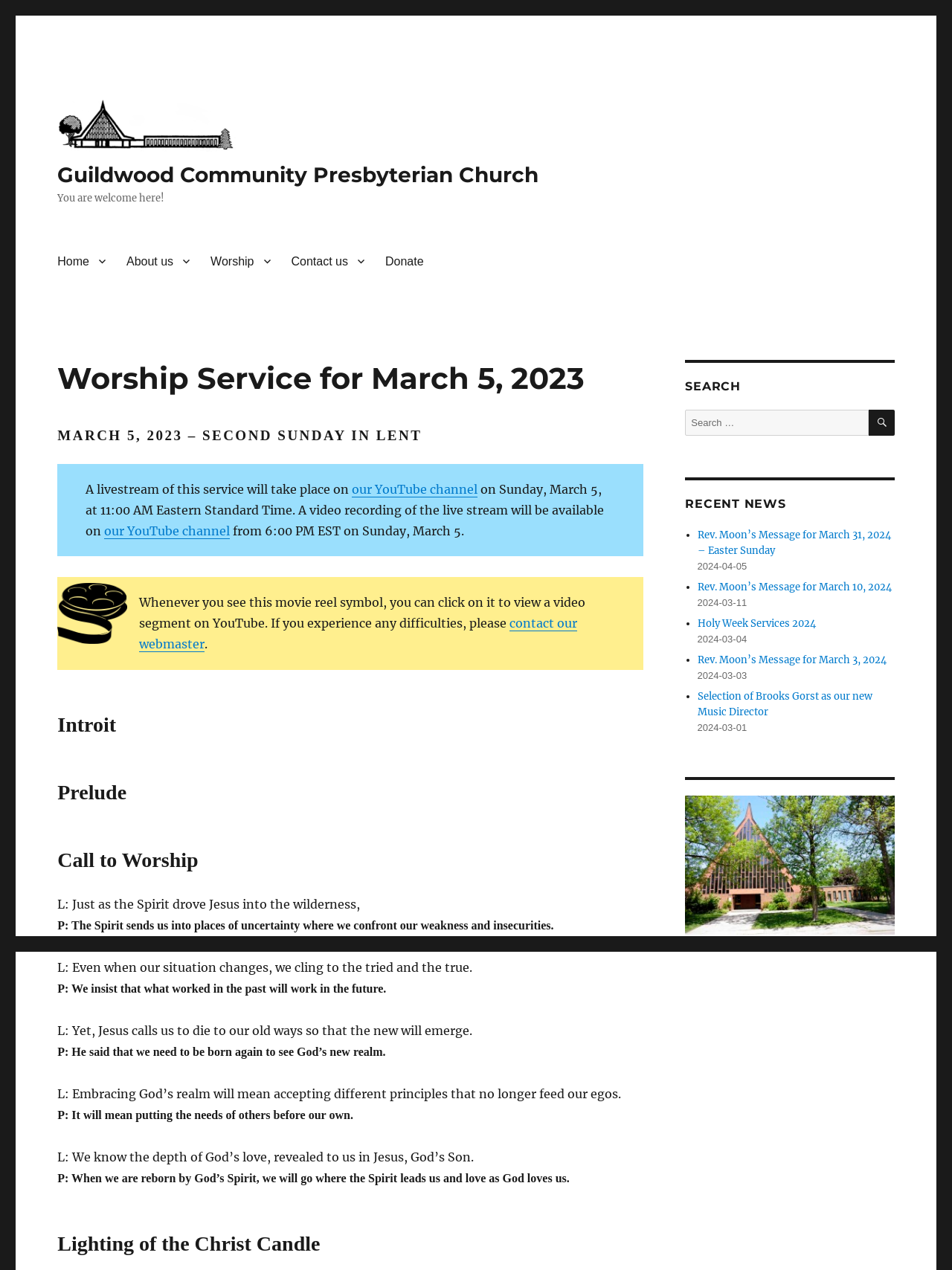Examine the screenshot and answer the question in as much detail as possible: What is the date of the worship service?

The date of the worship service can be found in the heading 'Worship Service for March 5, 2023' and also in the subheading 'MARCH 5, 2023 – SECOND SUNDAY IN LENT'.